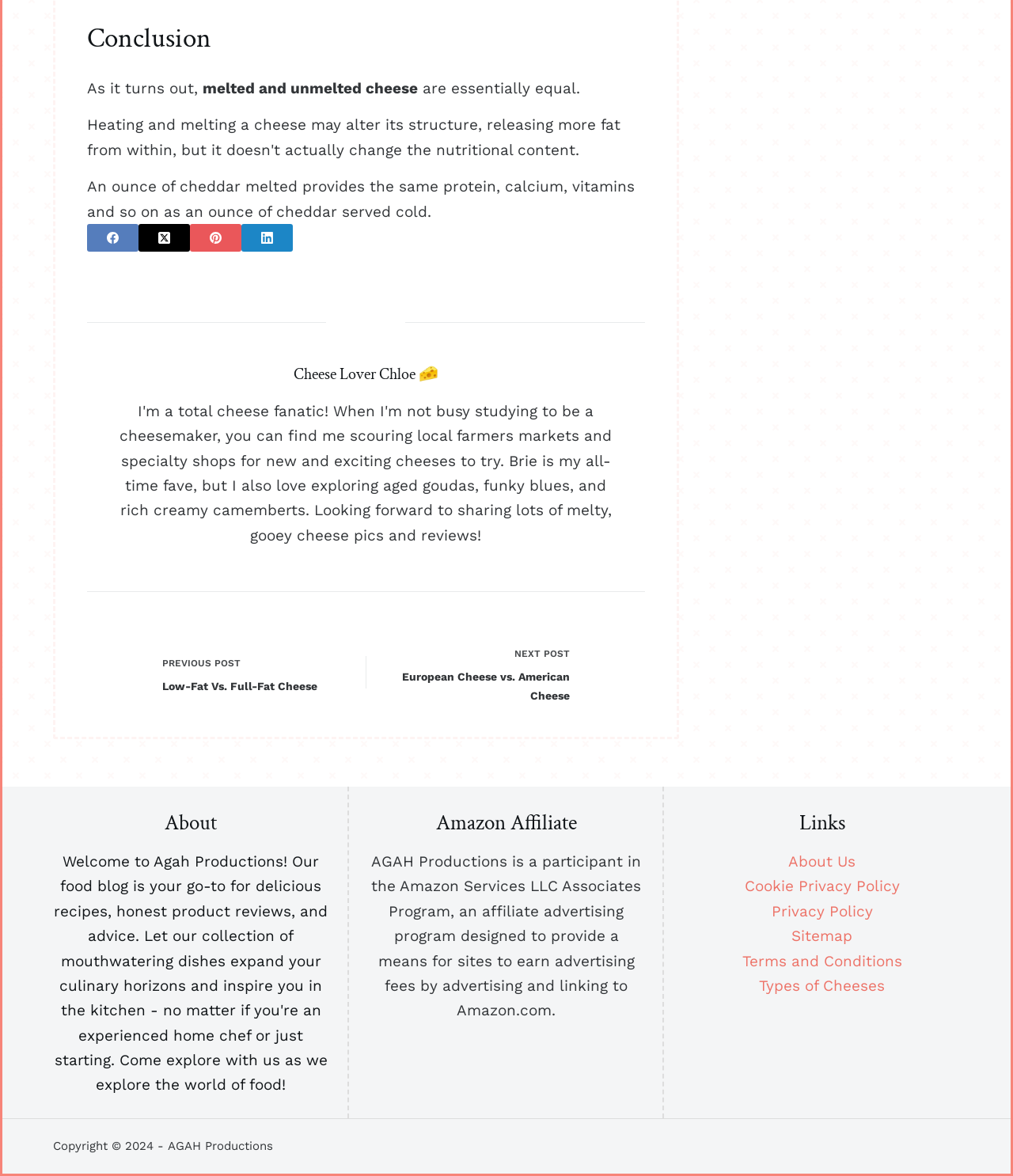Given the webpage screenshot and the description, determine the bounding box coordinates (top-left x, top-left y, bottom-right x, bottom-right y) that define the location of the UI element matching this description: Terms and Conditions

[0.733, 0.809, 0.89, 0.825]